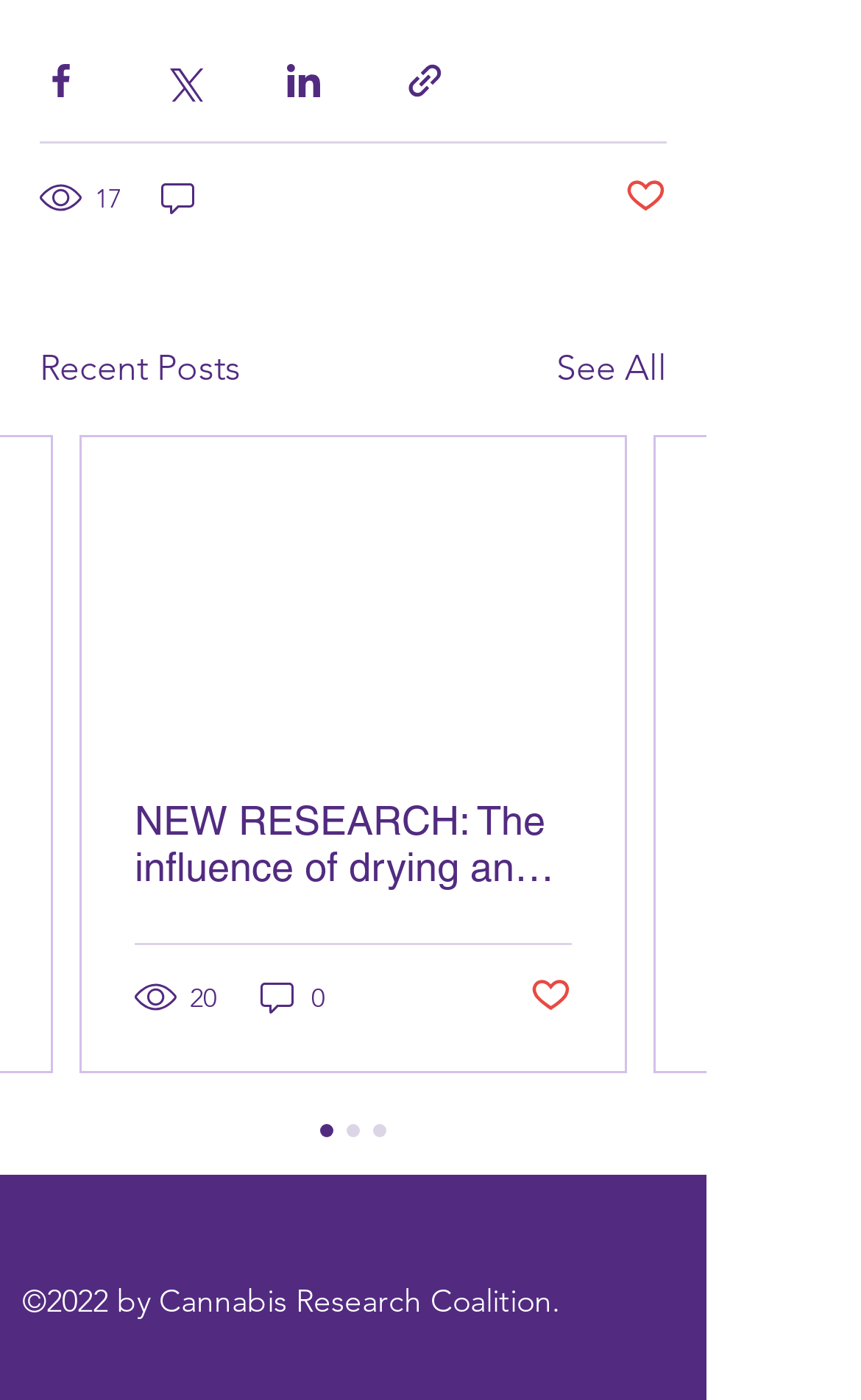Identify the bounding box for the described UI element. Provide the coordinates in (top-left x, top-left y, bottom-right x, bottom-right y) format with values ranging from 0 to 1: parent_node: 17

[0.182, 0.125, 0.236, 0.158]